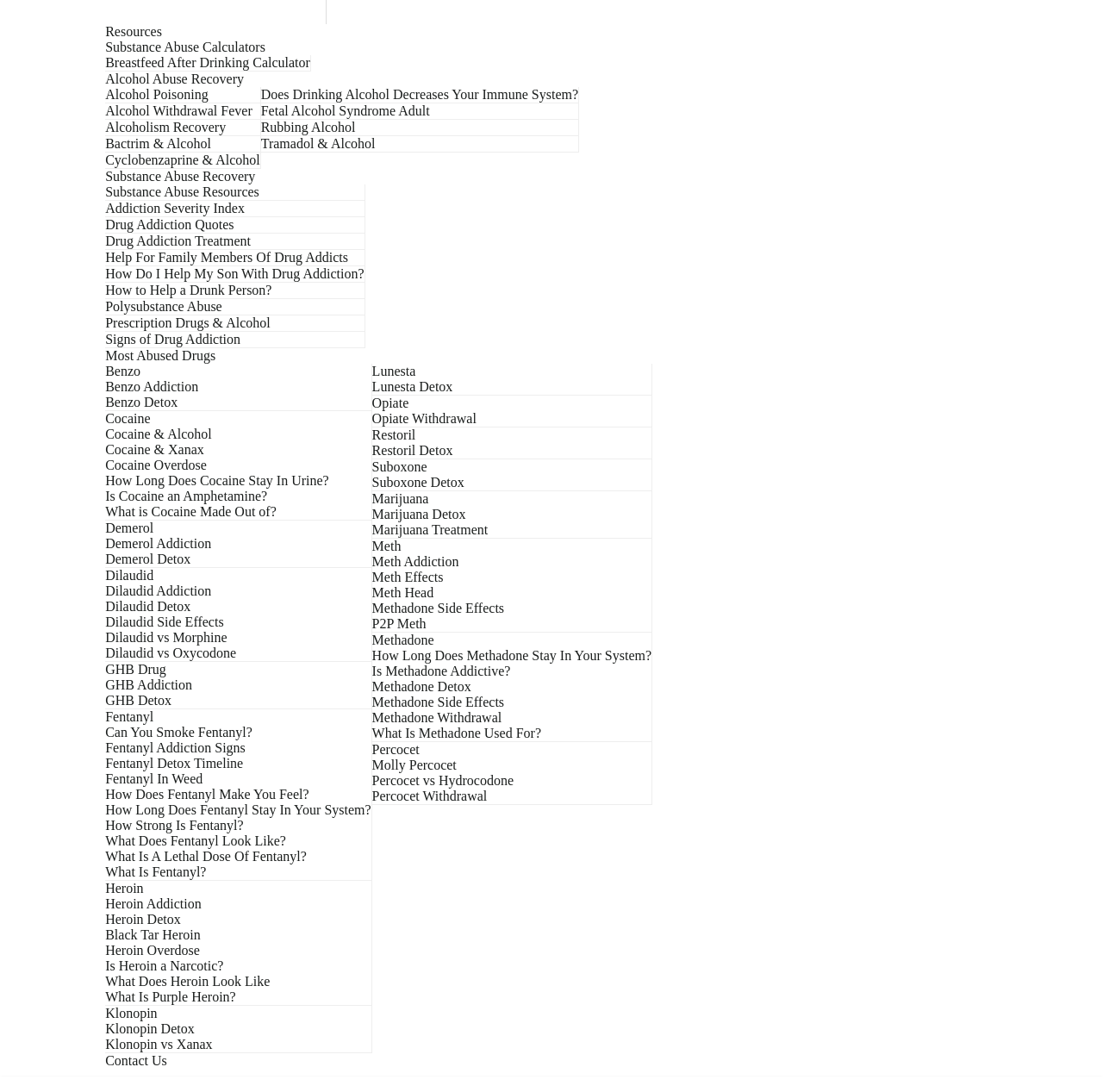Respond concisely with one word or phrase to the following query:
Is there information about specific drugs on this webpage?

Yes